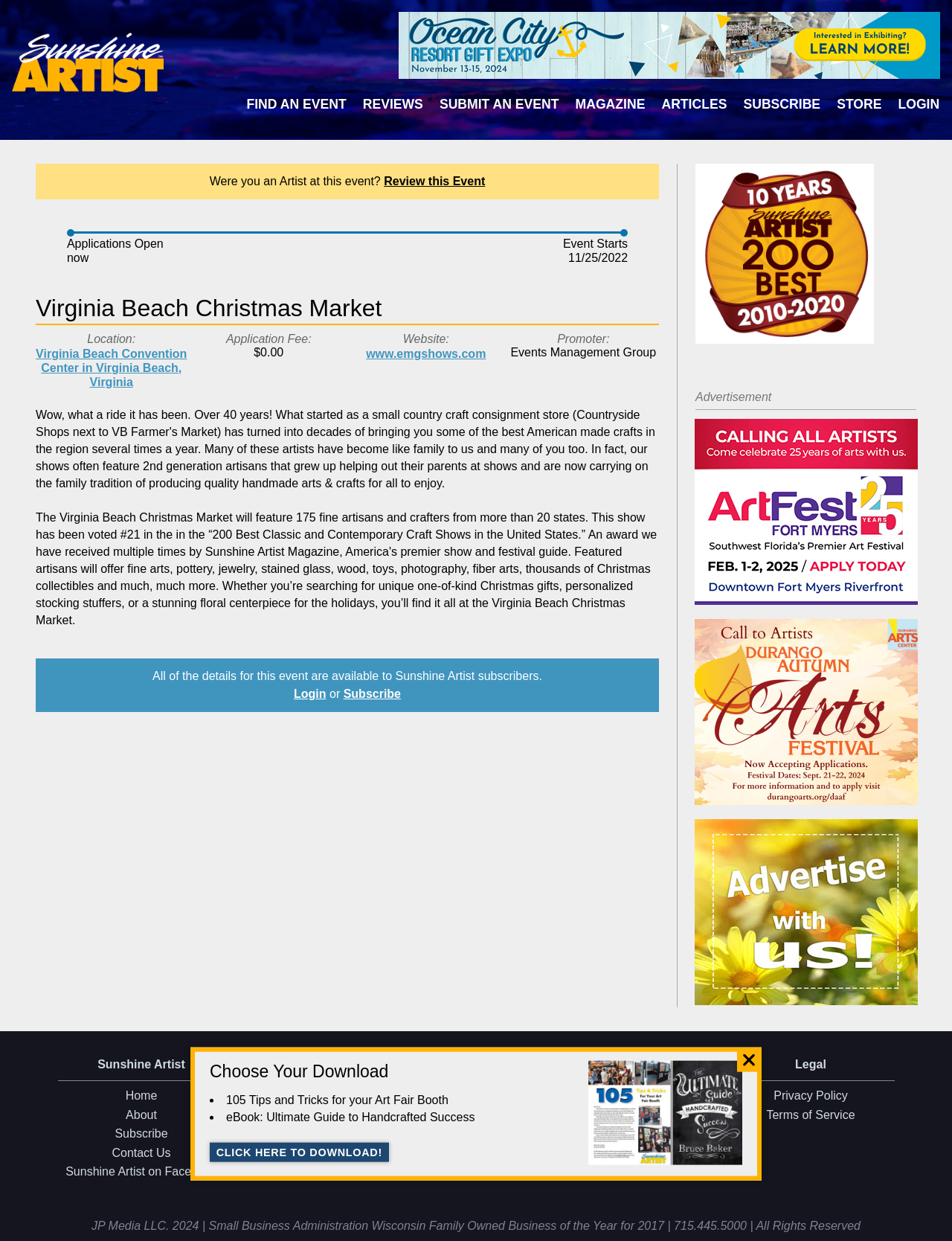Using the details from the image, please elaborate on the following question: What is the name of the event?

I found the answer by looking at the heading element with the text 'Virginia Beach Christmas Market' which is located at the top of the webpage.